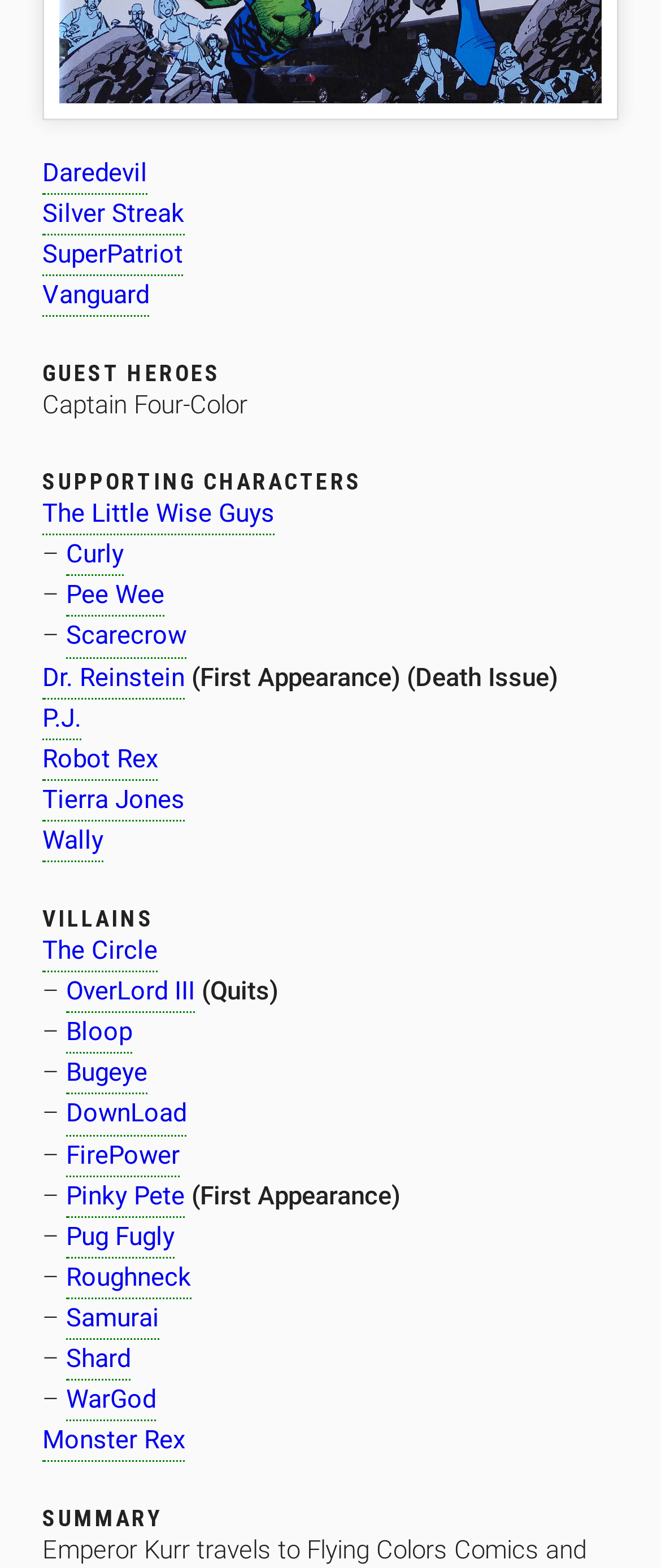Give a succinct answer to this question in a single word or phrase: 
How many sections are there on the webpage?

4